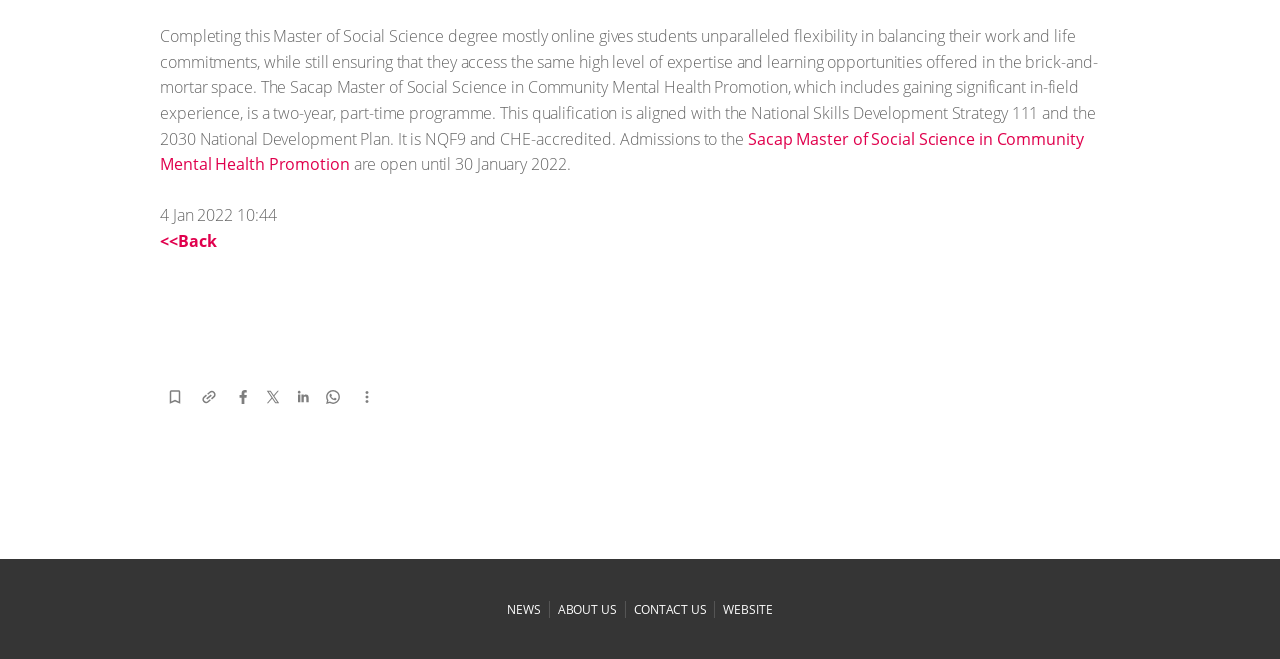Identify the bounding box for the UI element specified in this description: "website". The coordinates must be four float numbers between 0 and 1, formatted as [left, top, right, bottom].

[0.565, 0.836, 0.604, 0.948]